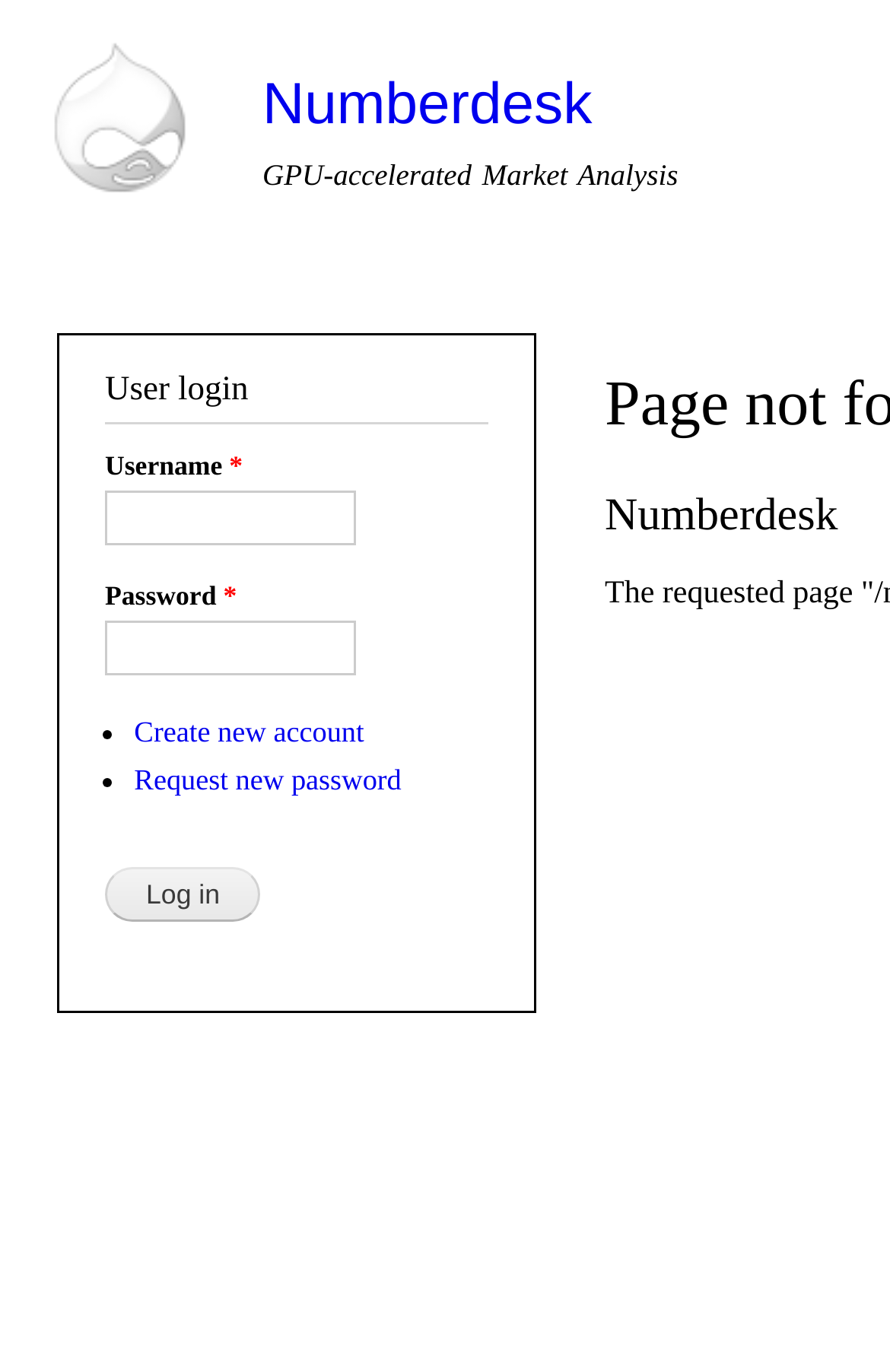Predict the bounding box of the UI element based on this description: "name="op" value="Log in"".

[0.118, 0.631, 0.293, 0.671]